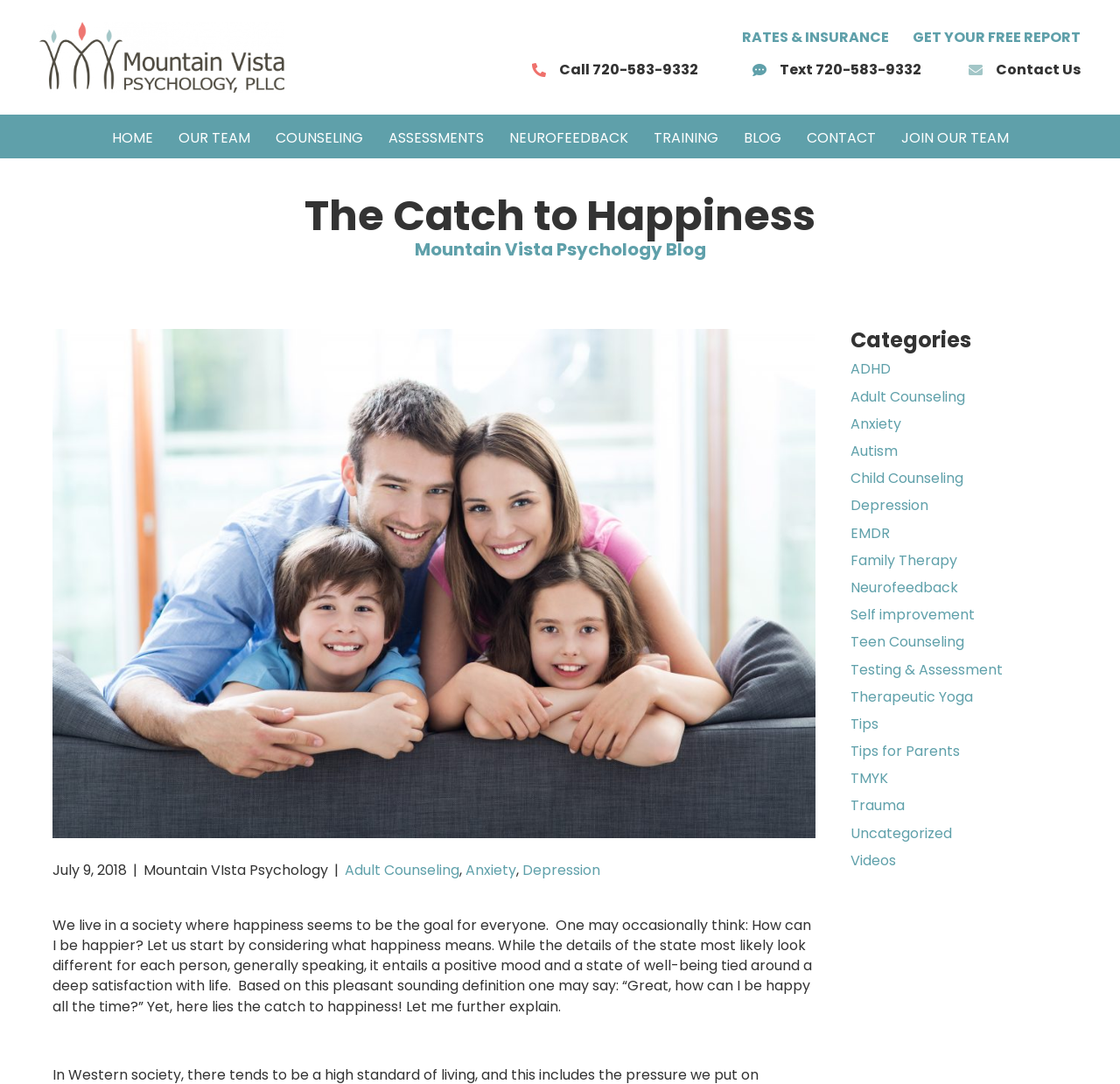Find the main header of the webpage and produce its text content.

The Catch to Happiness